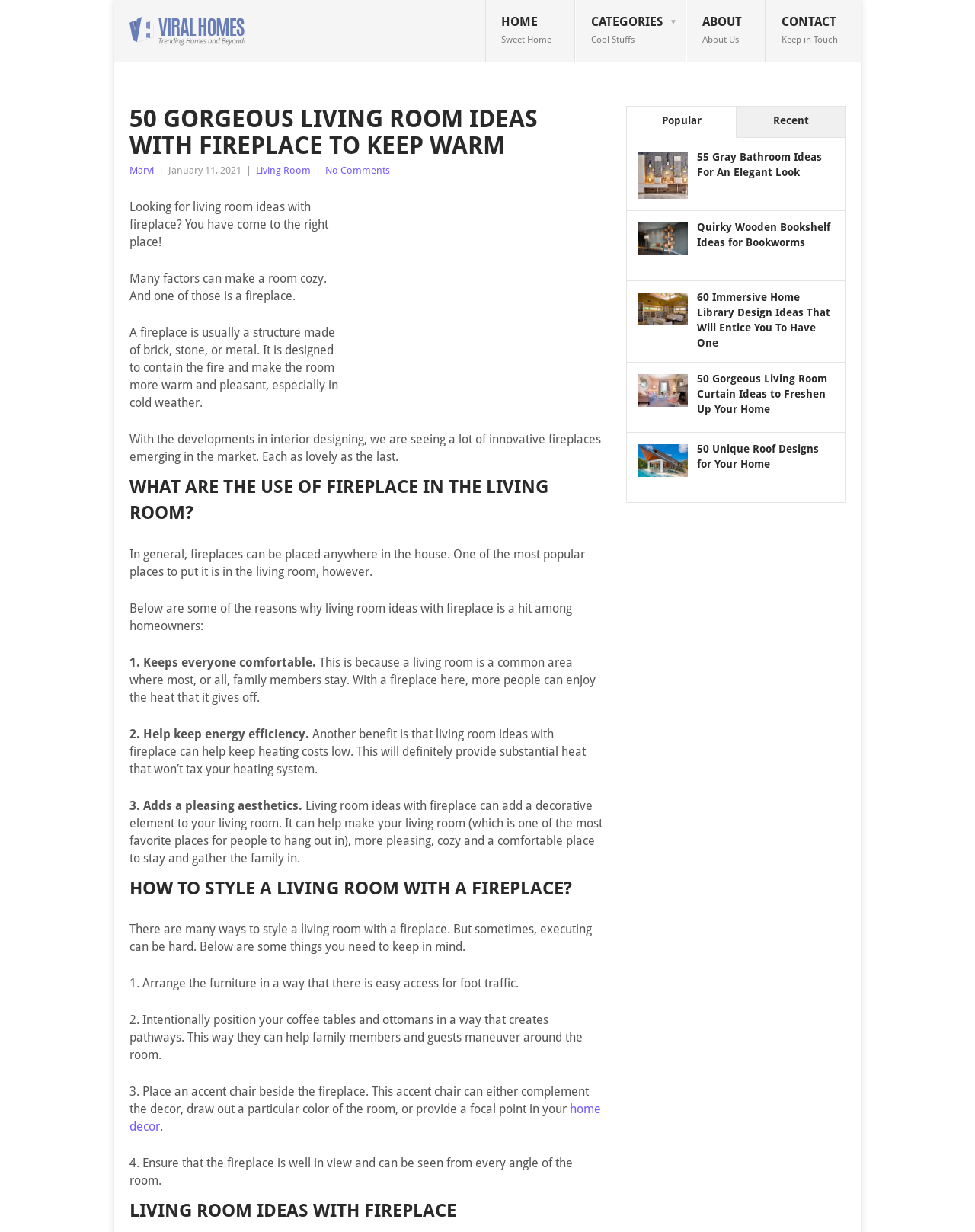Identify the bounding box coordinates of the clickable region to carry out the given instruction: "go to home page".

None